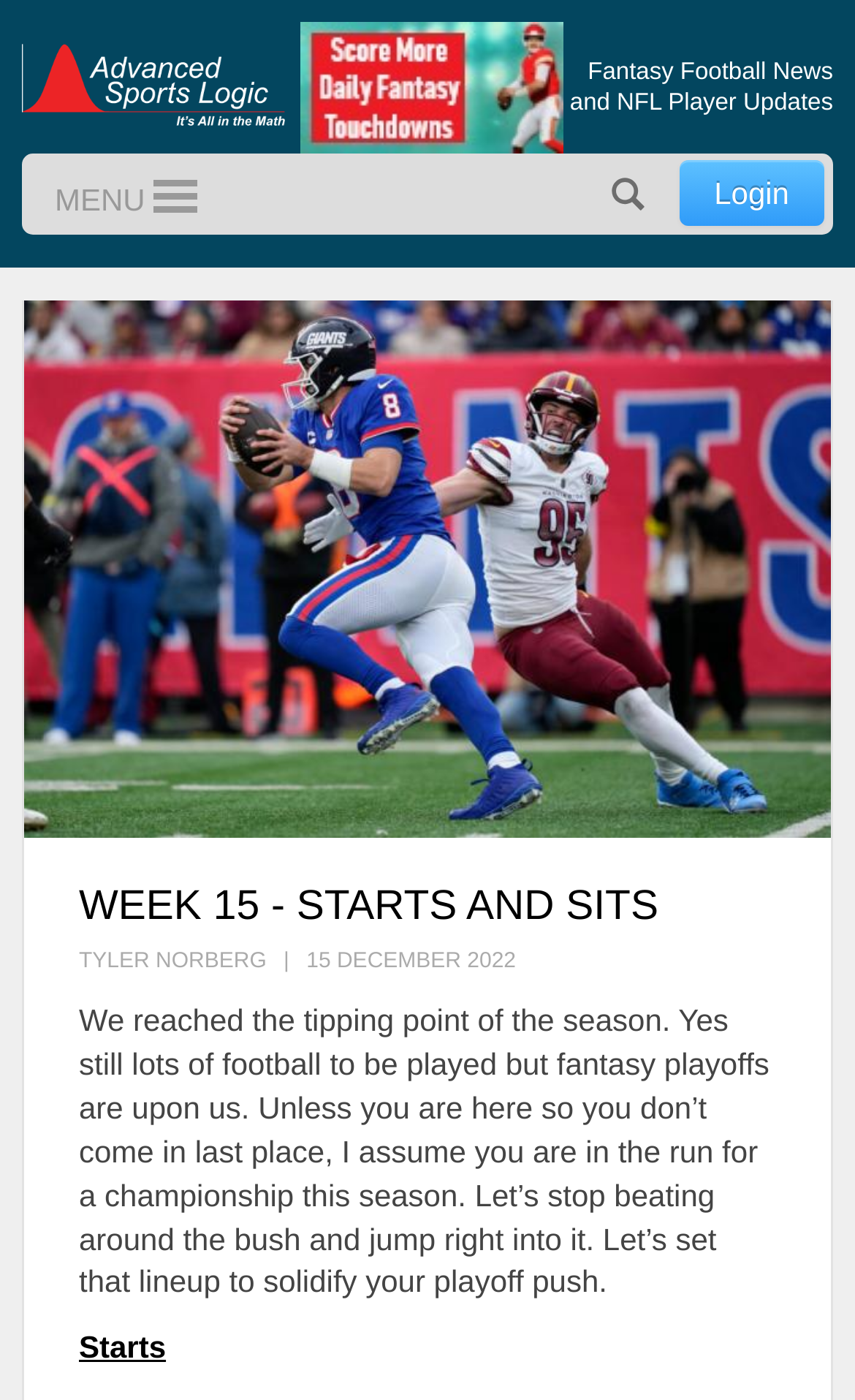Determine the heading of the webpage and extract its text content.

Fantasy Football News
and NFL Player Updates